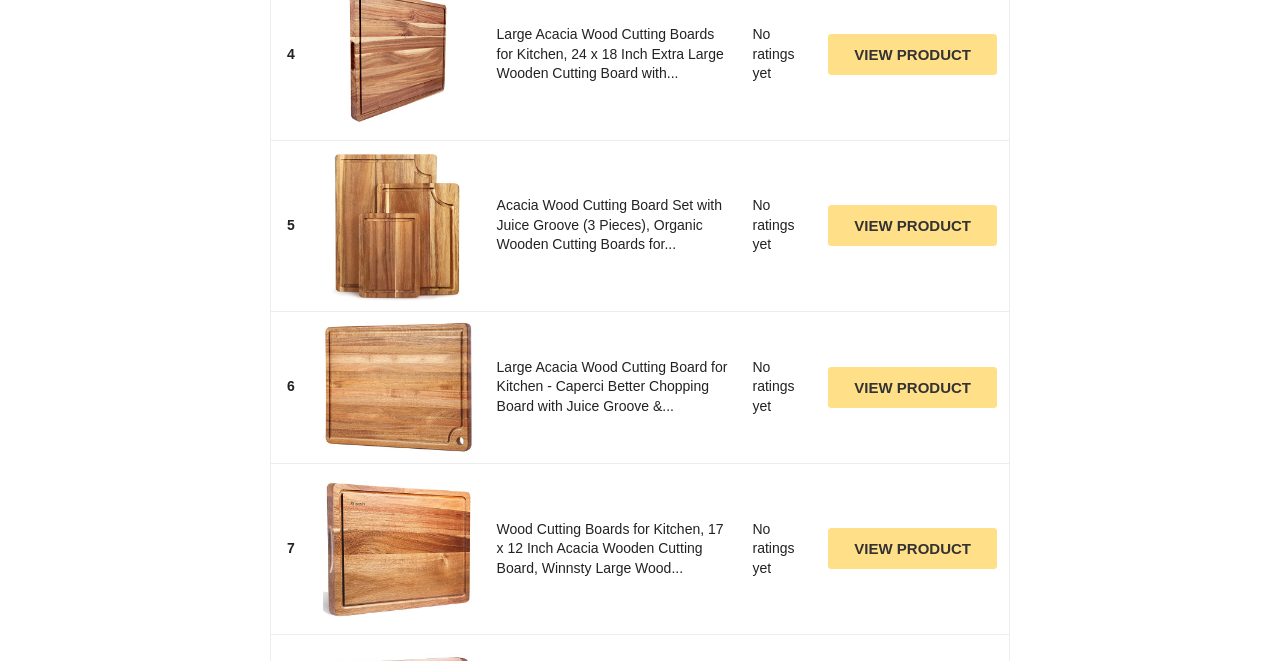What is the product category of this webpage?
Answer the question with detailed information derived from the image.

Based on the webpage content, I can see that all the products listed are related to wood cutting boards, which suggests that this webpage is categorized under wood cutting boards.